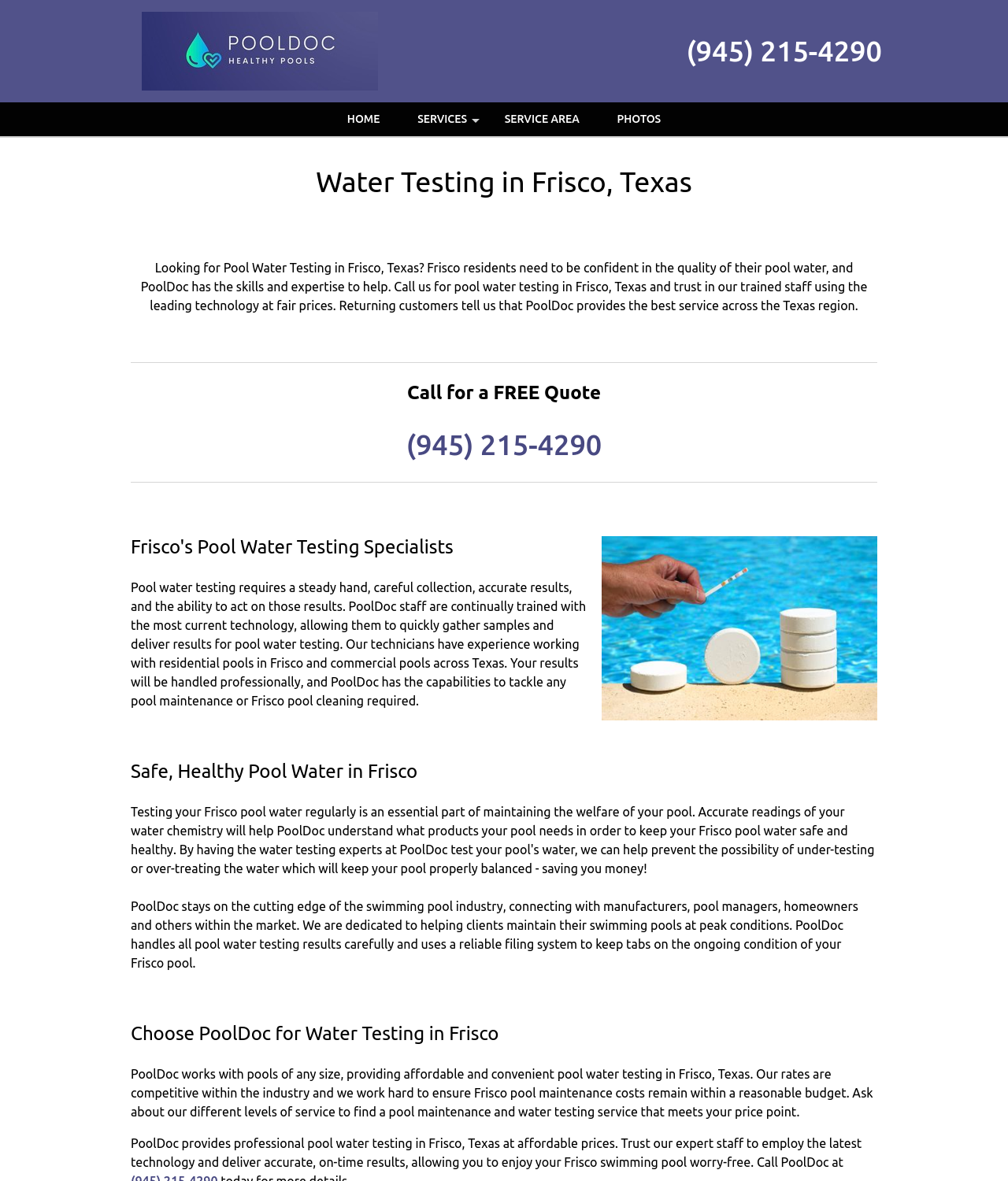What is the purpose of PoolDoc's services?
Using the image provided, answer with just one word or phrase.

To provide safe and healthy pool water